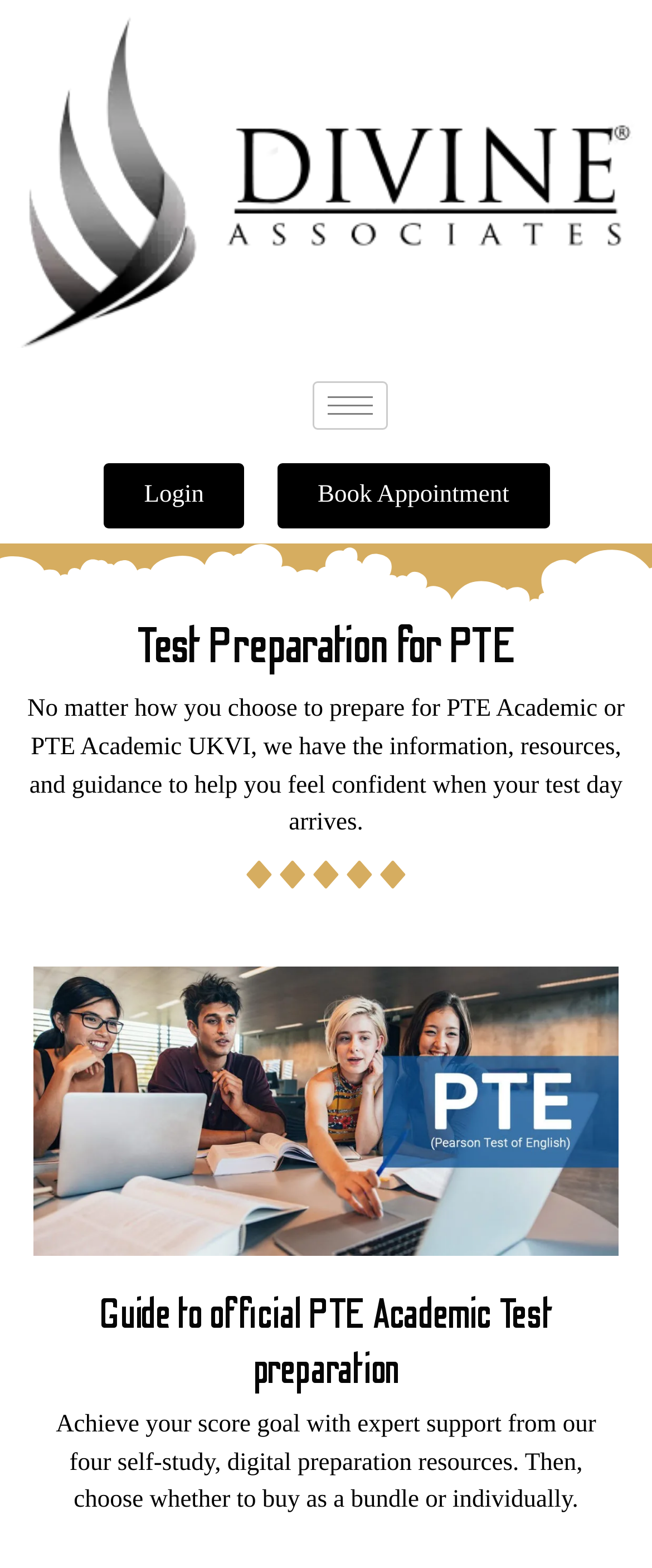Determine the bounding box of the UI element mentioned here: "Book Appointment". The coordinates must be in the format [left, top, right, bottom] with values ranging from 0 to 1.

[0.426, 0.296, 0.843, 0.337]